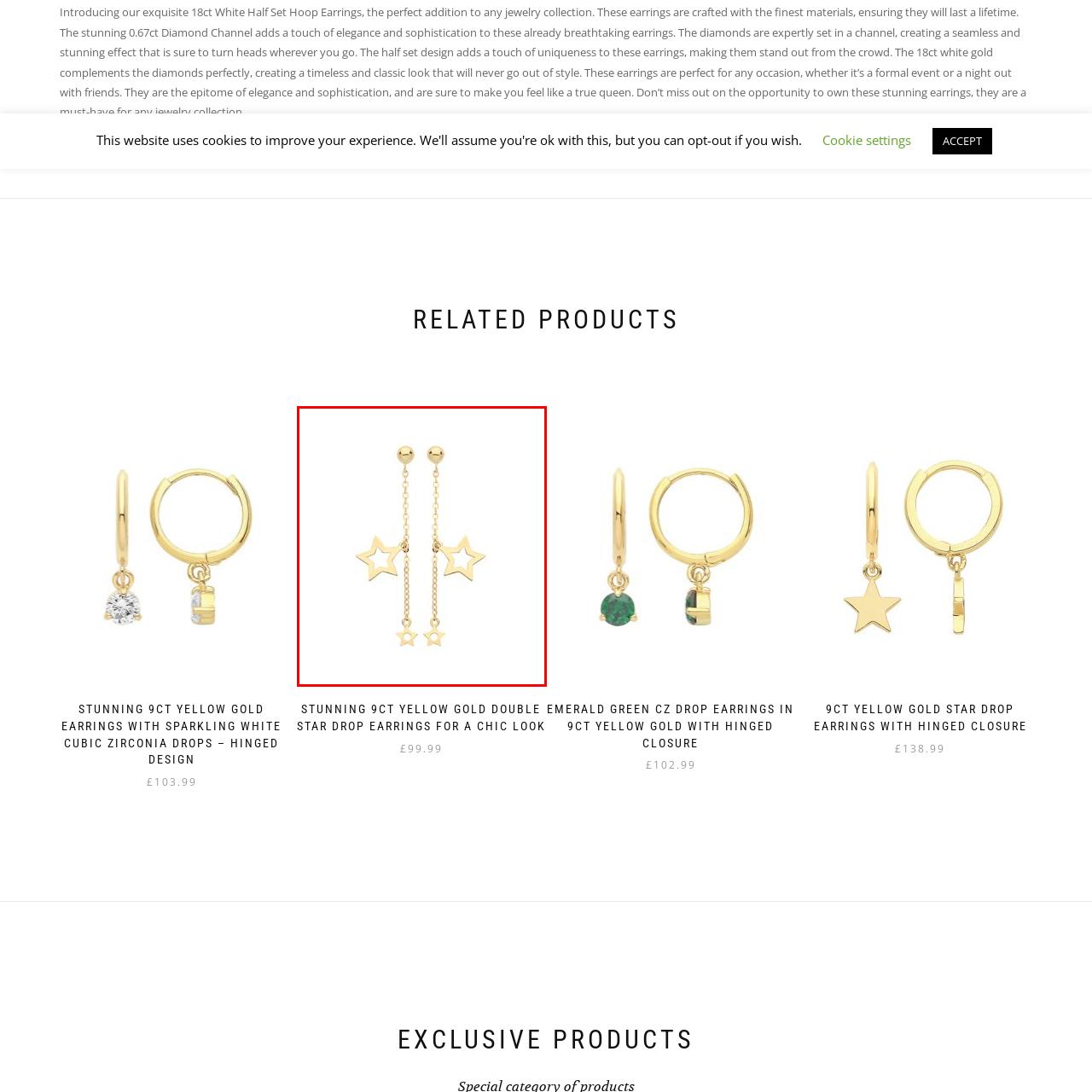Examine the image inside the red bounding box and deliver a thorough answer to the question that follows, drawing information from the image: What is the price of the earrings?

The price of the earrings can be found at the end of the description, which mentions that they are priced at £99.99.